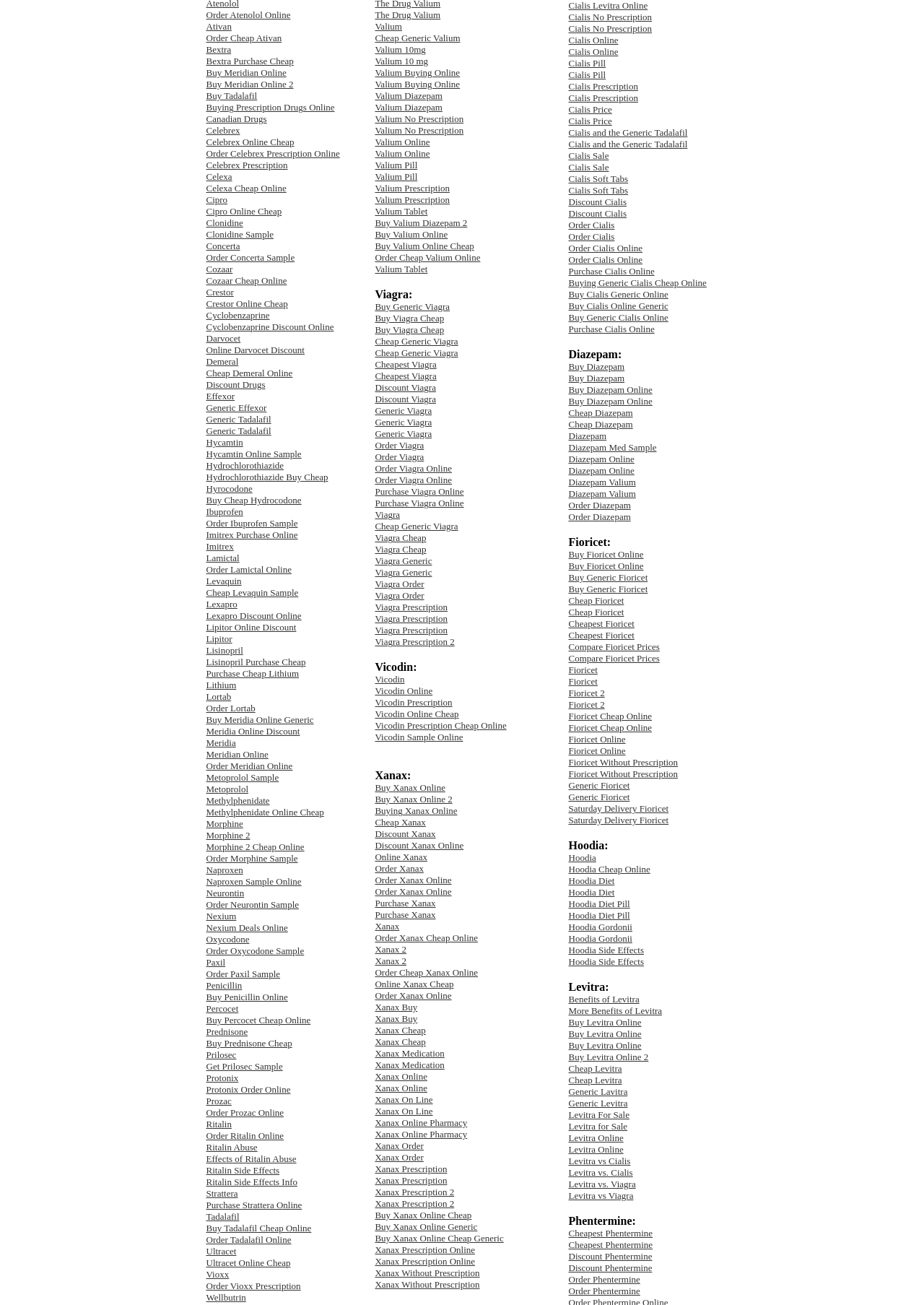Find the bounding box coordinates of the element's region that should be clicked in order to follow the given instruction: "Click Hoodia". The coordinates should consist of four float numbers between 0 and 1, i.e., [left, top, right, bottom].

[0.615, 0.653, 0.645, 0.661]